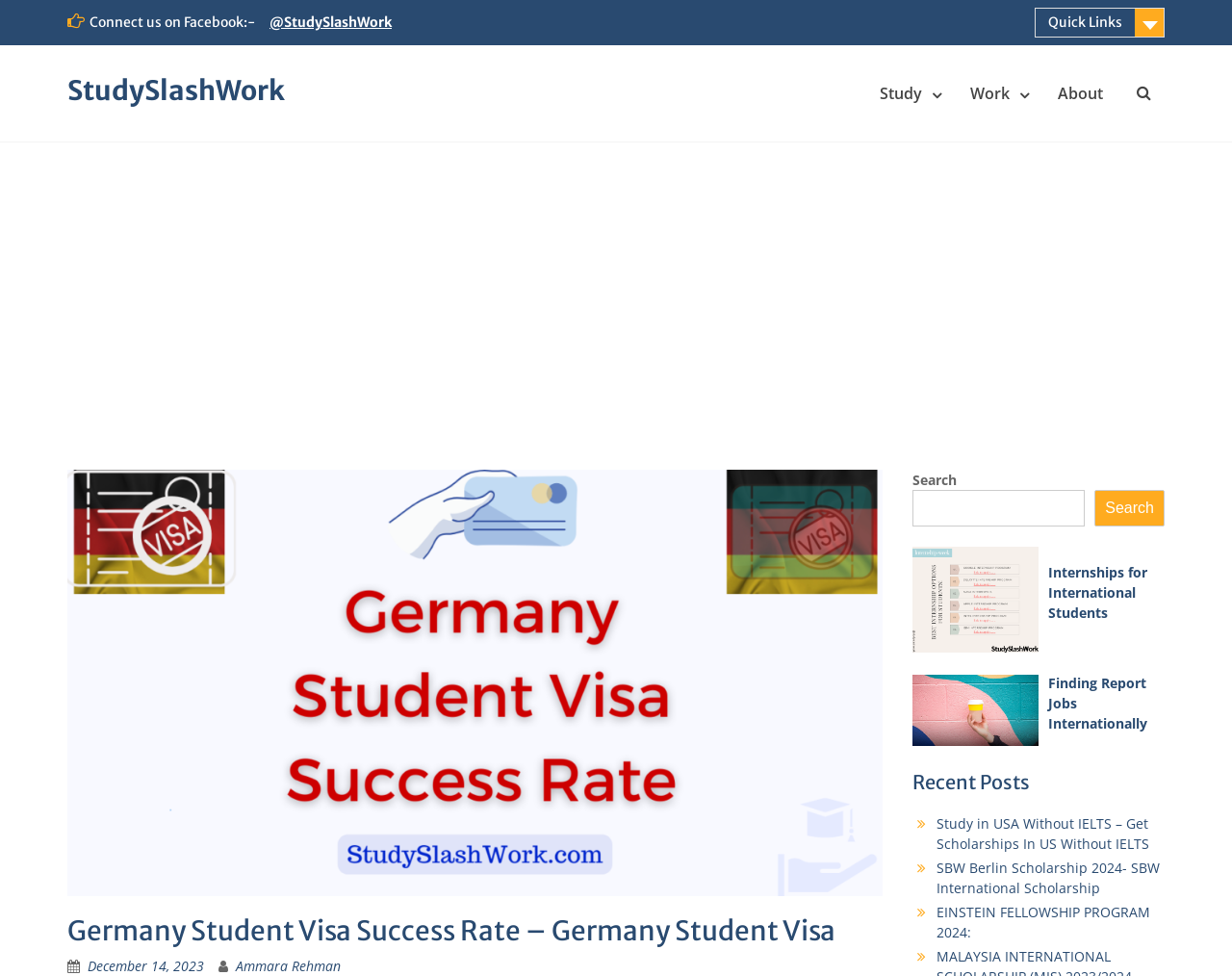Bounding box coordinates are given in the format (top-left x, top-left y, bottom-right x, bottom-right y). All values should be floating point numbers between 0 and 1. Provide the bounding box coordinate for the UI element described as: Quick Links

[0.84, 0.008, 0.945, 0.038]